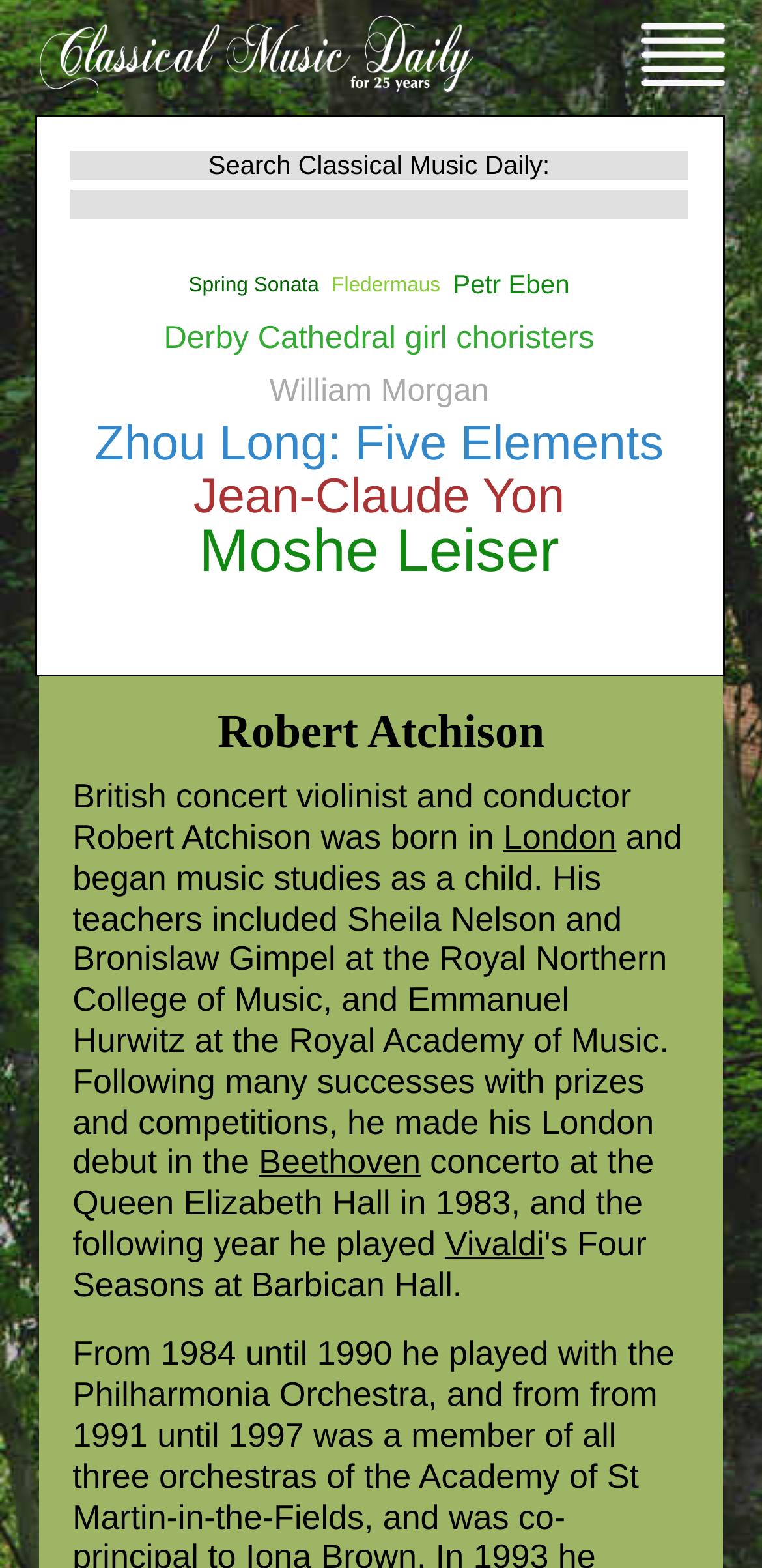Answer the question below in one word or phrase:
What is the name of the concert violinist?

Robert Atchison